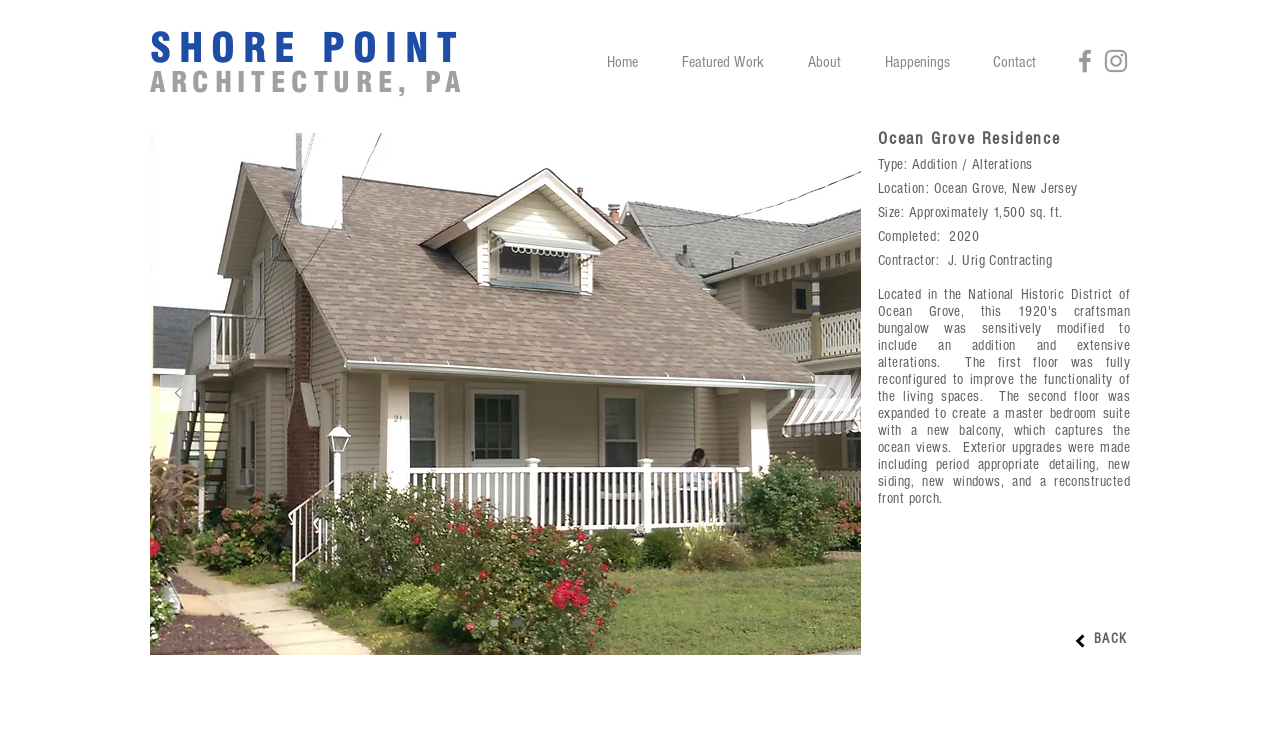Please identify the coordinates of the bounding box for the clickable region that will accomplish this instruction: "Open the 'About' page".

[0.609, 0.065, 0.669, 0.104]